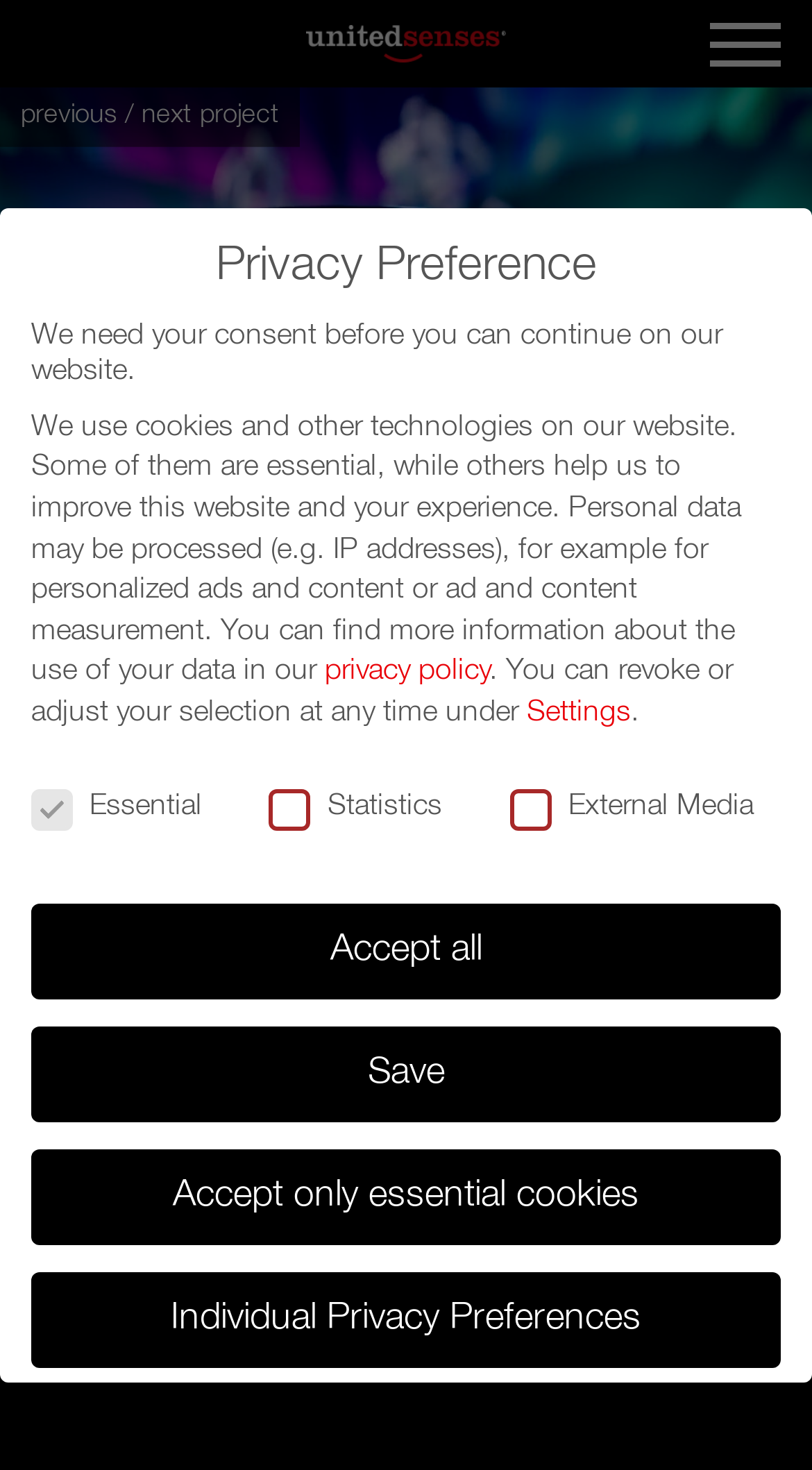Provide your answer to the question using just one word or phrase: What is the text of the first link on the webpage?

previous